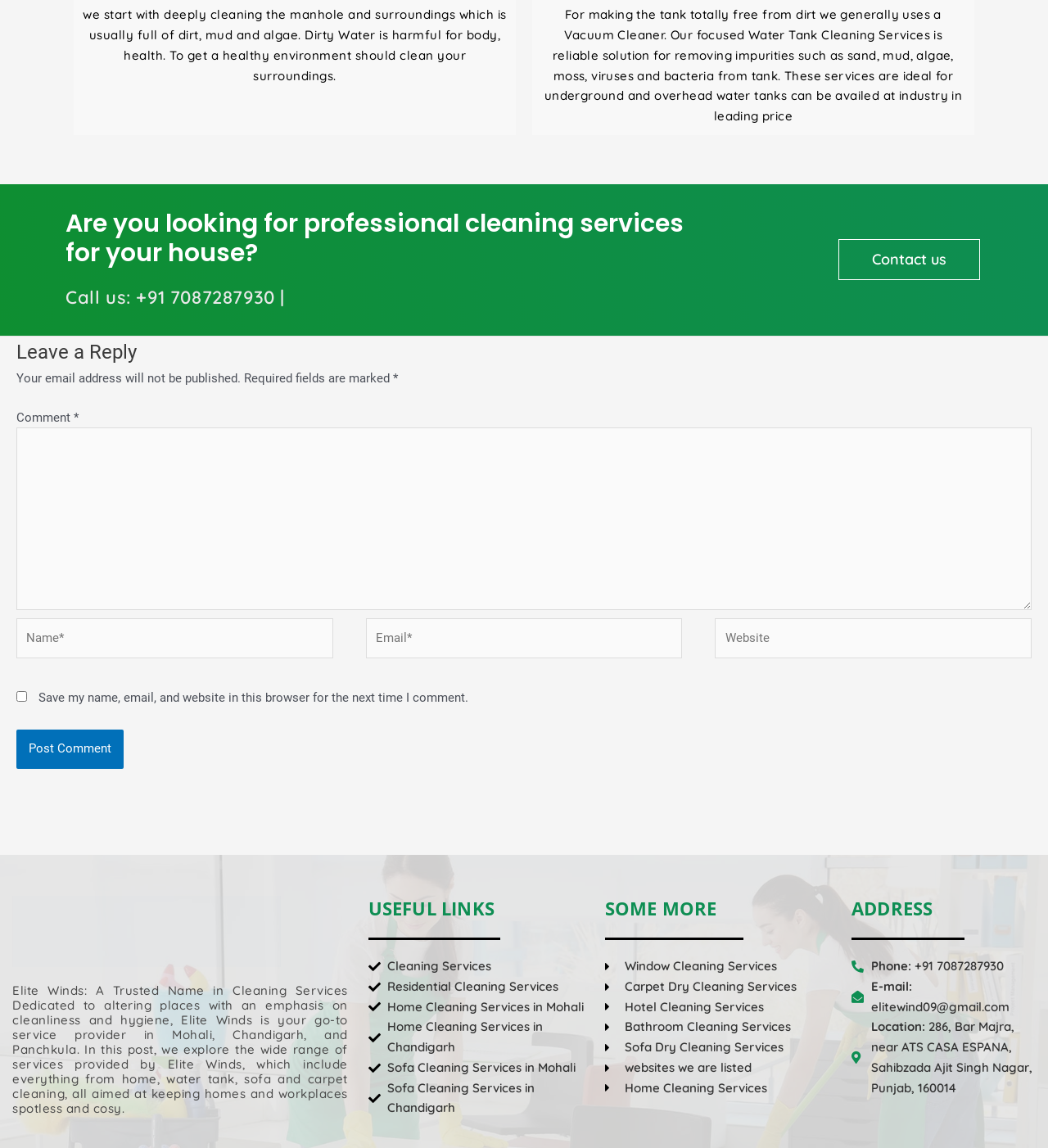Using the element description Carpet Dry Cleaning Services, predict the bounding box coordinates for the UI element. Provide the coordinates in (top-left x, top-left y, bottom-right x, bottom-right y) format with values ranging from 0 to 1.

[0.577, 0.851, 0.797, 0.868]